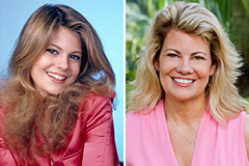Provide a one-word or brief phrase answer to the question:
What is the difference in Talia Balsam's appearance between the two looks?

Youthful charm vs. confident appearance